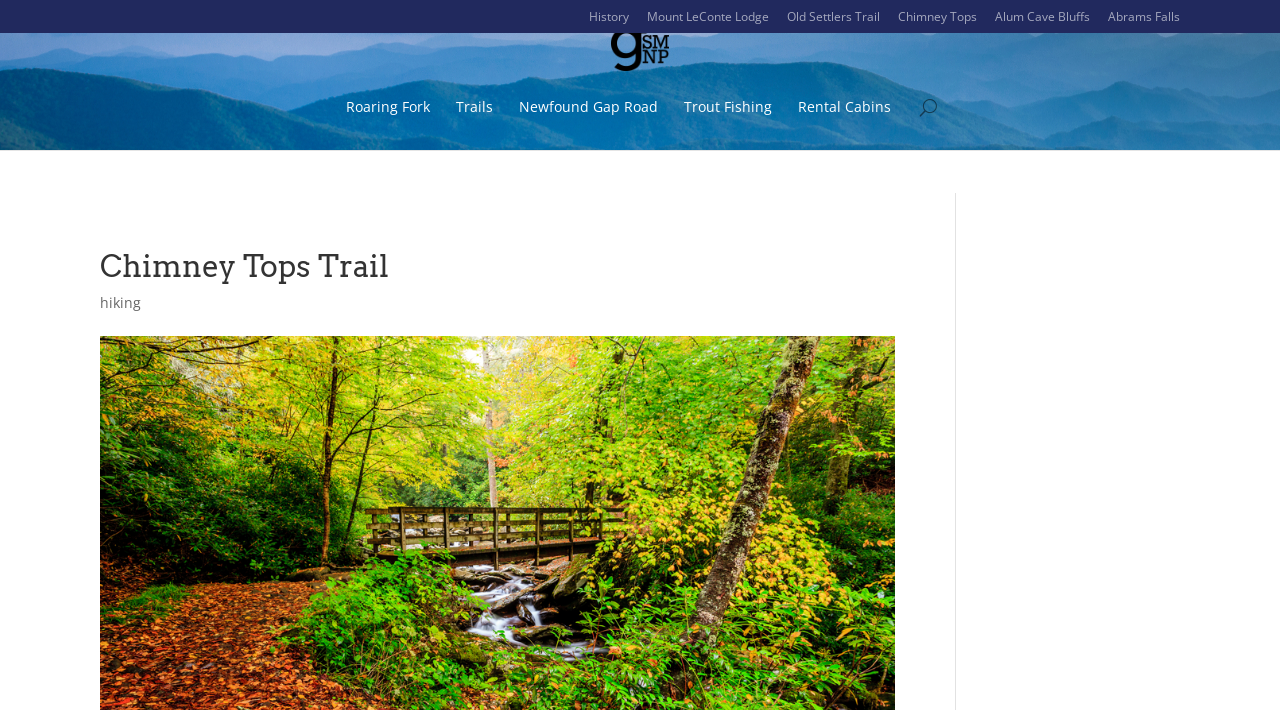How many links are there in the top row? Based on the image, give a response in one word or a short phrase.

5